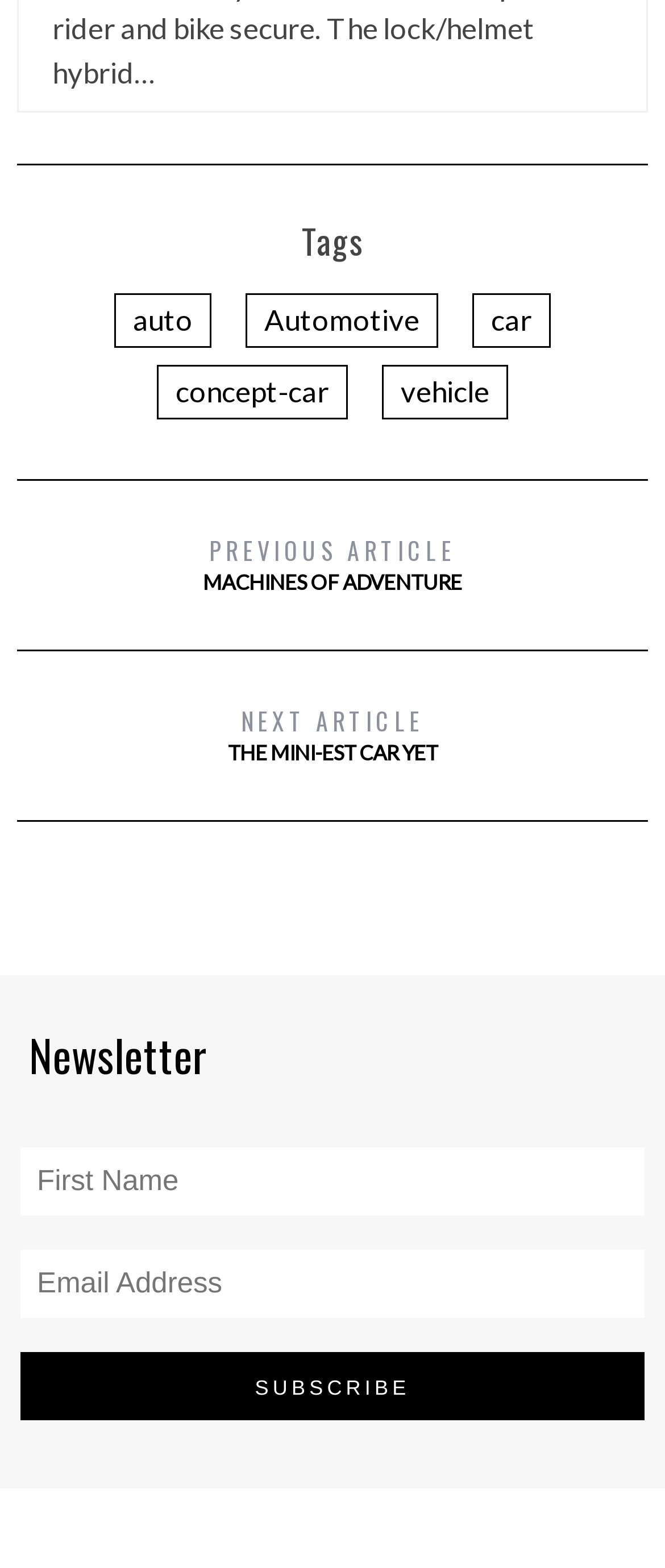Provide the bounding box coordinates in the format (top-left x, top-left y, bottom-right x, bottom-right y). All values are floating point numbers between 0 and 1. Determine the bounding box coordinate of the UI element described as: name="EMAIL" placeholder="Email Address"

[0.03, 0.798, 0.97, 0.841]